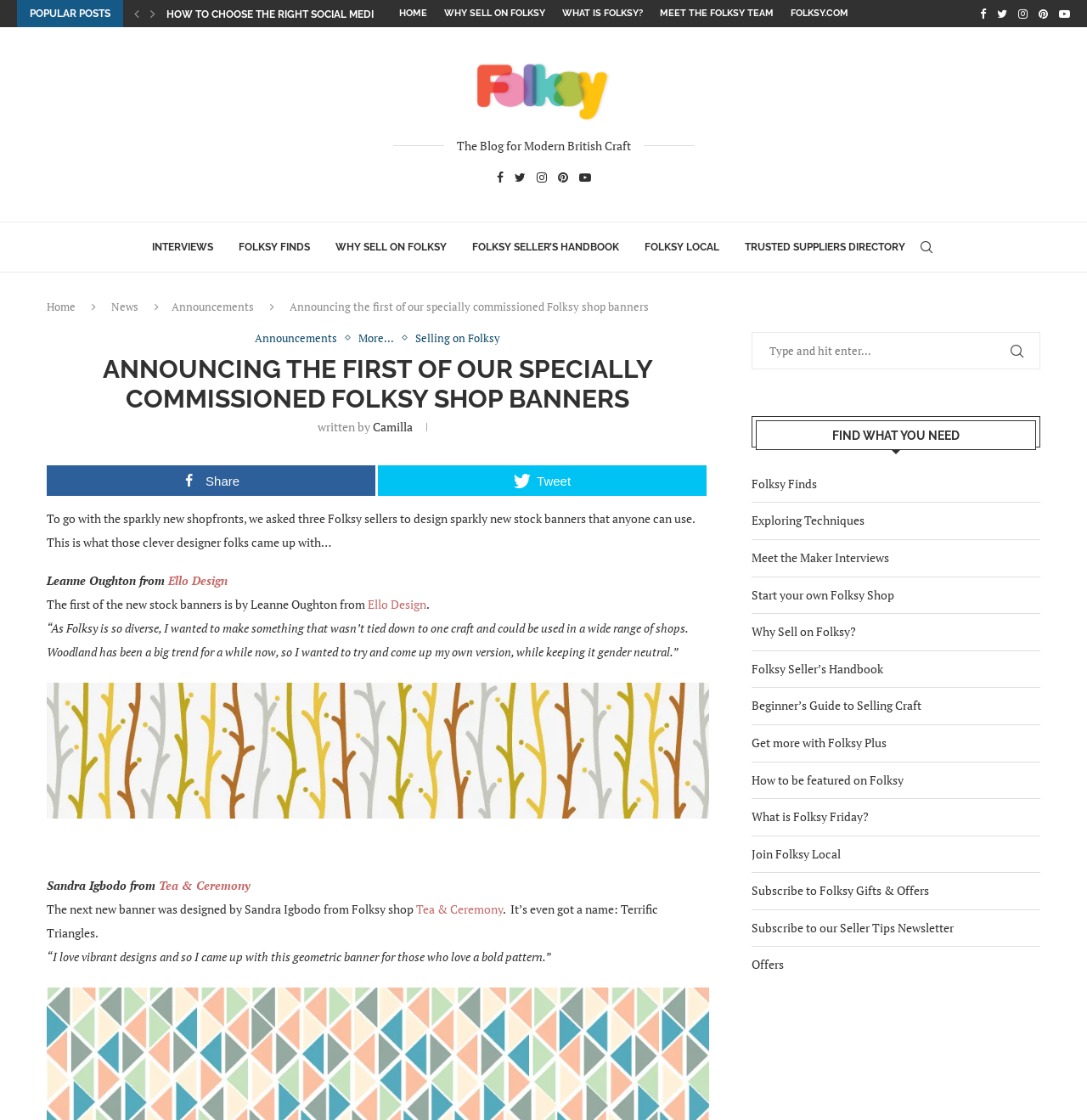From the element description: "name="s" placeholder="Type and hit enter..."", extract the bounding box coordinates of the UI element. The coordinates should be expressed as four float numbers between 0 and 1, in the order [left, top, right, bottom].

[0.691, 0.296, 0.957, 0.329]